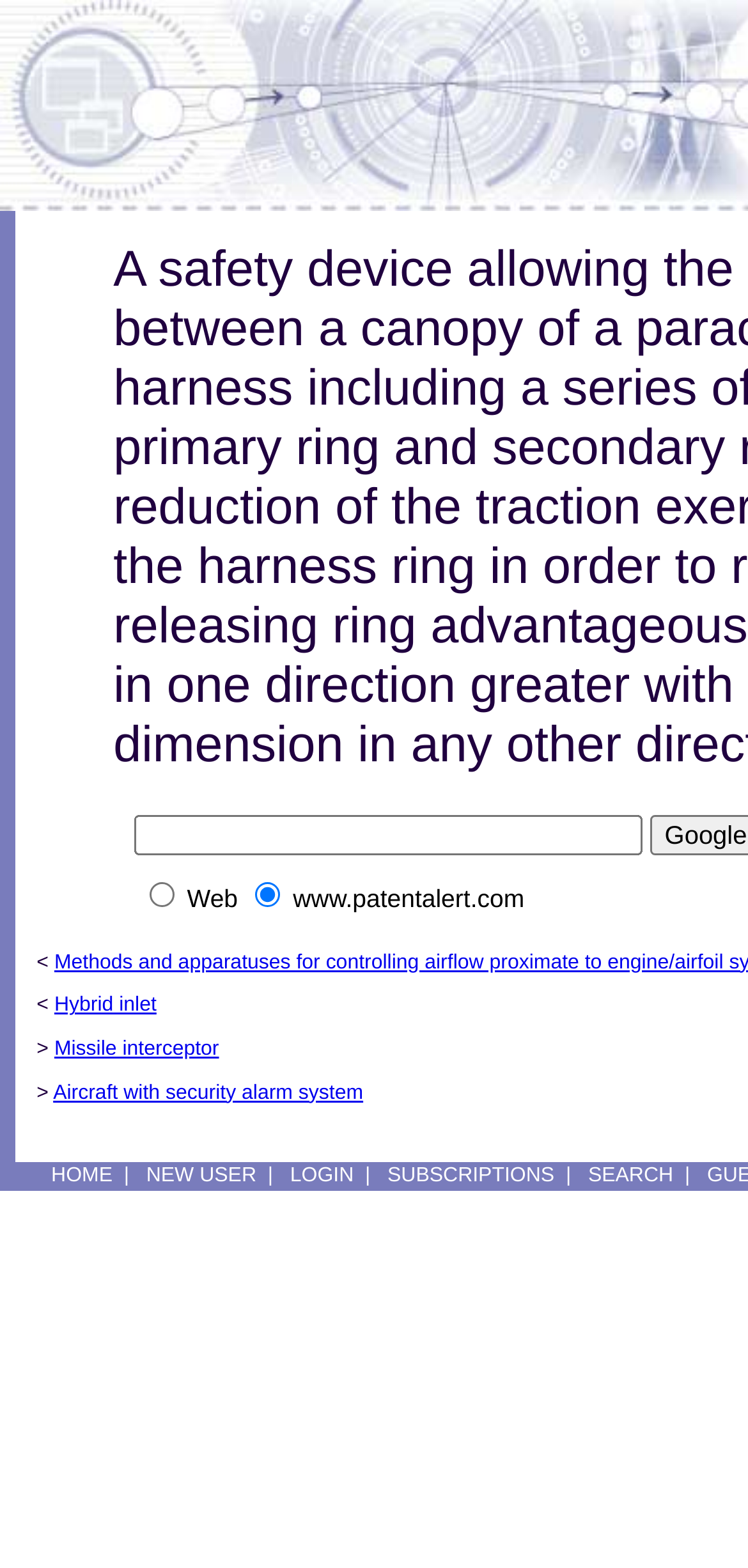Explain the webpage in detail, including its primary components.

This webpage is about a safety device for parachute canopies. At the top, there is a table with three columns, where the first column is narrow and the other two are wider. In the first column, there is an image, and in the second column, there is a text box and a table with two rows. The table has two radio buttons, one labeled "Web" and the other labeled "www.patentalert.com", with the latter being selected.

Below the table, there are four links: "Hybrid inlet", "Missile interceptor", "Aircraft with security alarm system", and a few static text elements with less-than and greater-than symbols. There is also a static text element with the text "~ 00229" at the bottom of this section.

At the very bottom of the page, there is a row of links and static text elements, including "HOME", "NEW USER", "LOGIN", "SUBSCRIPTIONS", and "SEARCH", separated by vertical lines and spaces.